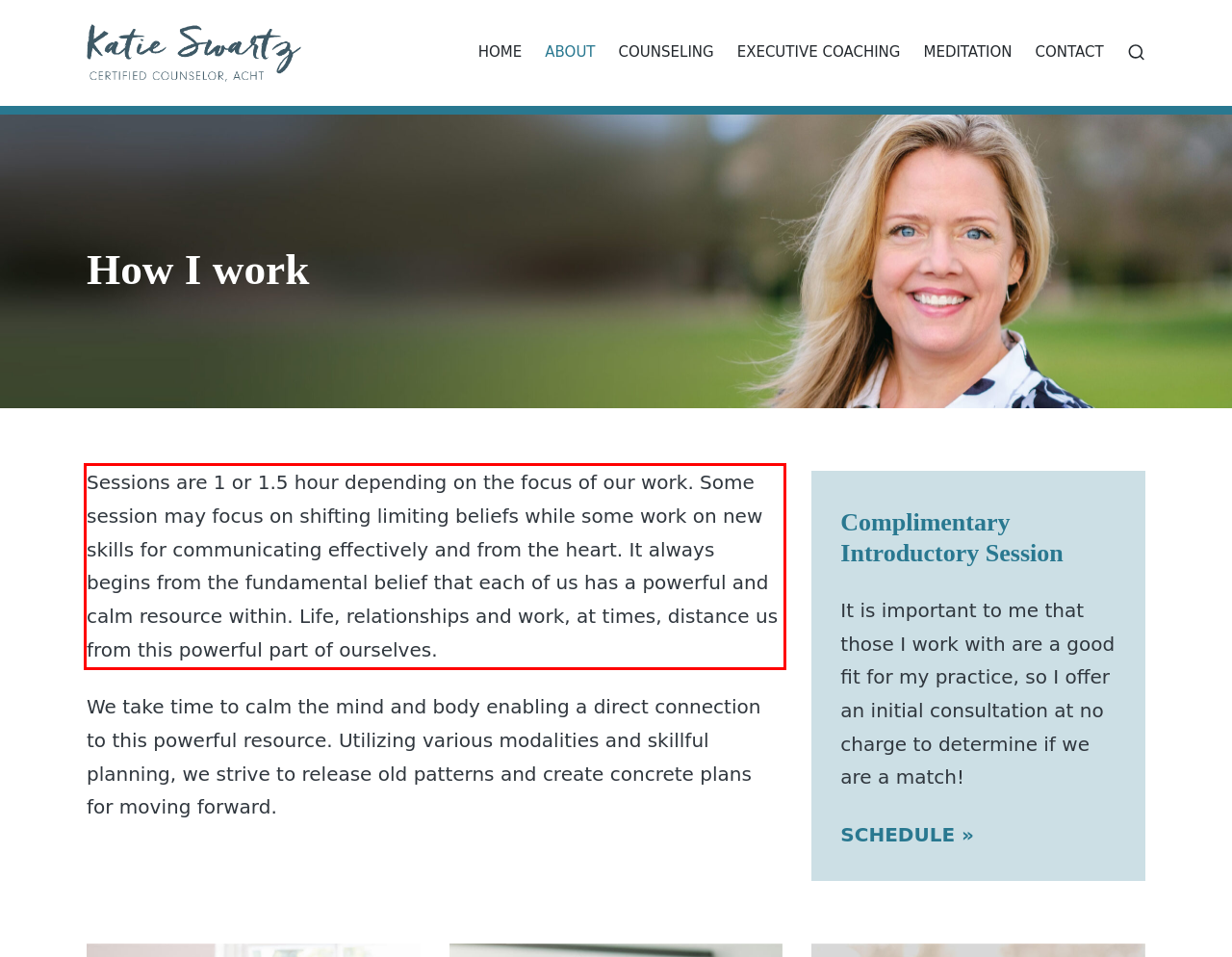You have a screenshot of a webpage with a red bounding box. Identify and extract the text content located inside the red bounding box.

Sessions are 1 or 1.5 hour depending on the focus of our work. Some session may focus on shifting limiting beliefs while some work on new skills for communicating effectively and from the heart. It always begins from the fundamental belief that each of us has a powerful and calm resource within. Life, relationships and work, at times, distance us from this powerful part of ourselves.